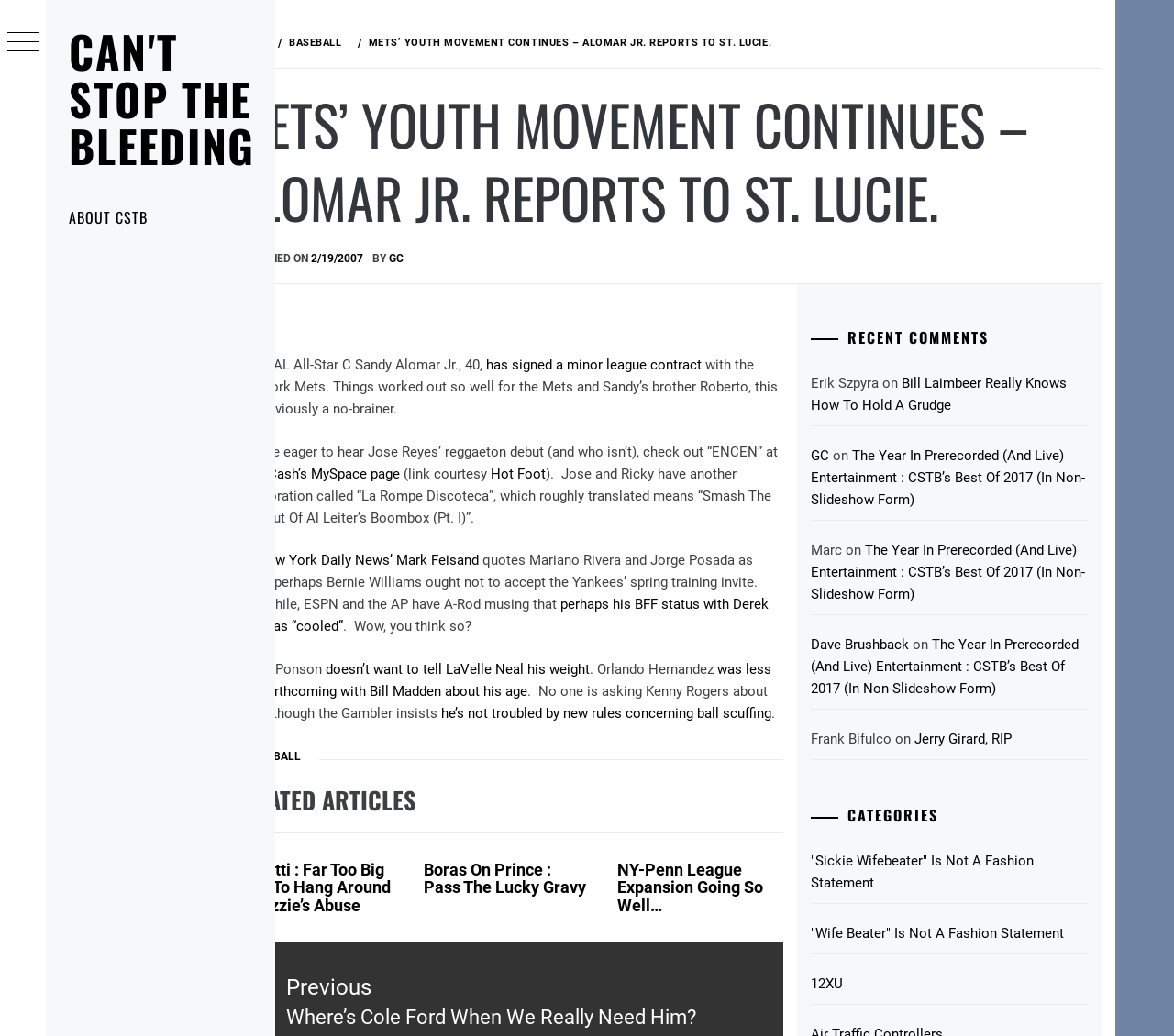Please find the bounding box coordinates of the section that needs to be clicked to achieve this instruction: "Click the 'HOME' link".

[0.296, 0.035, 0.328, 0.047]